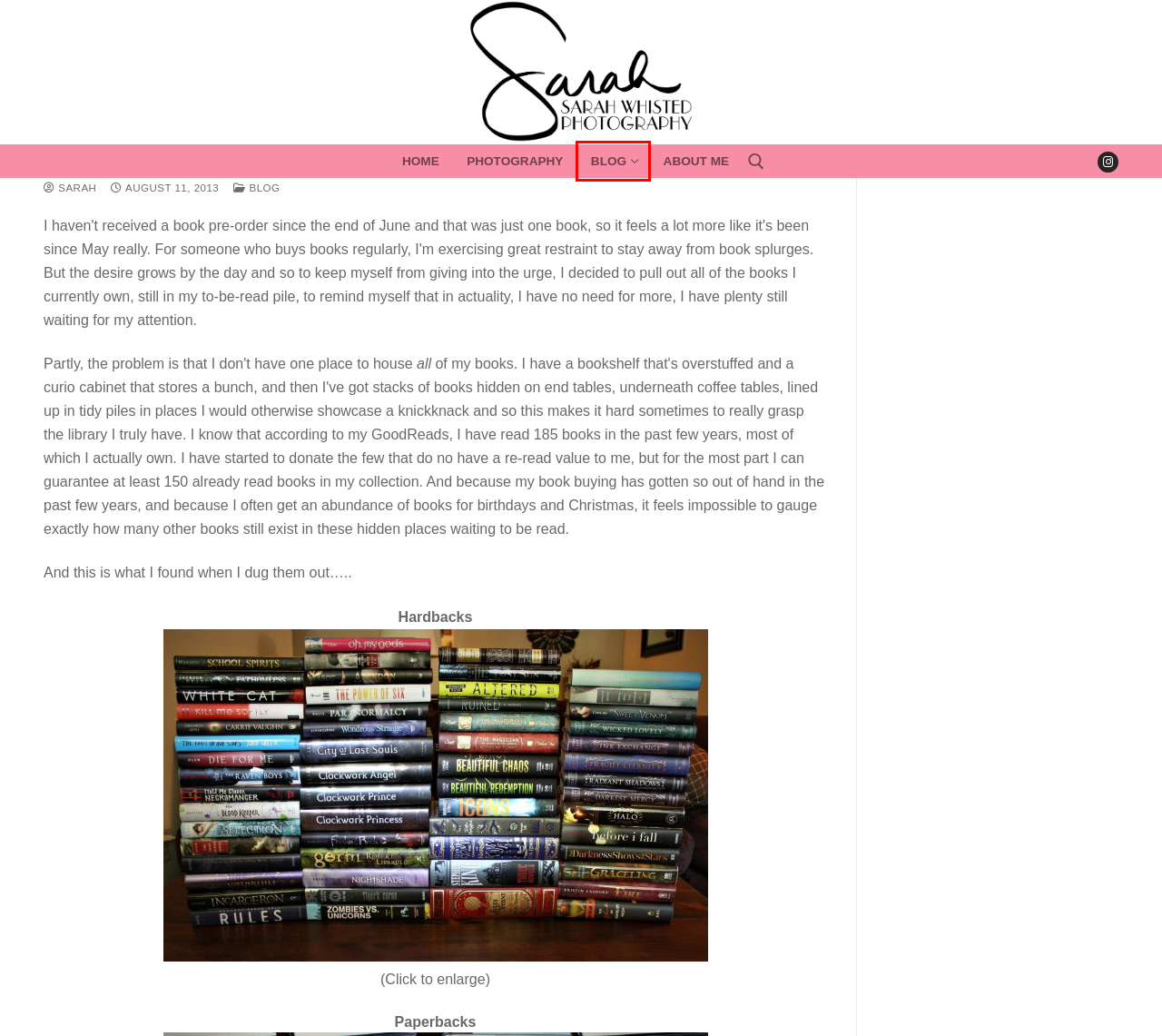Check out the screenshot of a webpage with a red rectangle bounding box. Select the best fitting webpage description that aligns with the new webpage after clicking the element inside the bounding box. Here are the candidates:
A. Sarah – Sarah Whisted Photography
B. About Me – Sarah Whisted Photography
C. Photography – Sarah Whisted Photography
D. to be read pile – Sarah Whisted Photography
E. Blog – Sarah Whisted Photography
F. book hoarders – Sarah Whisted Photography
G. shame – Sarah Whisted Photography
H. Sarah Whisted Photography

E